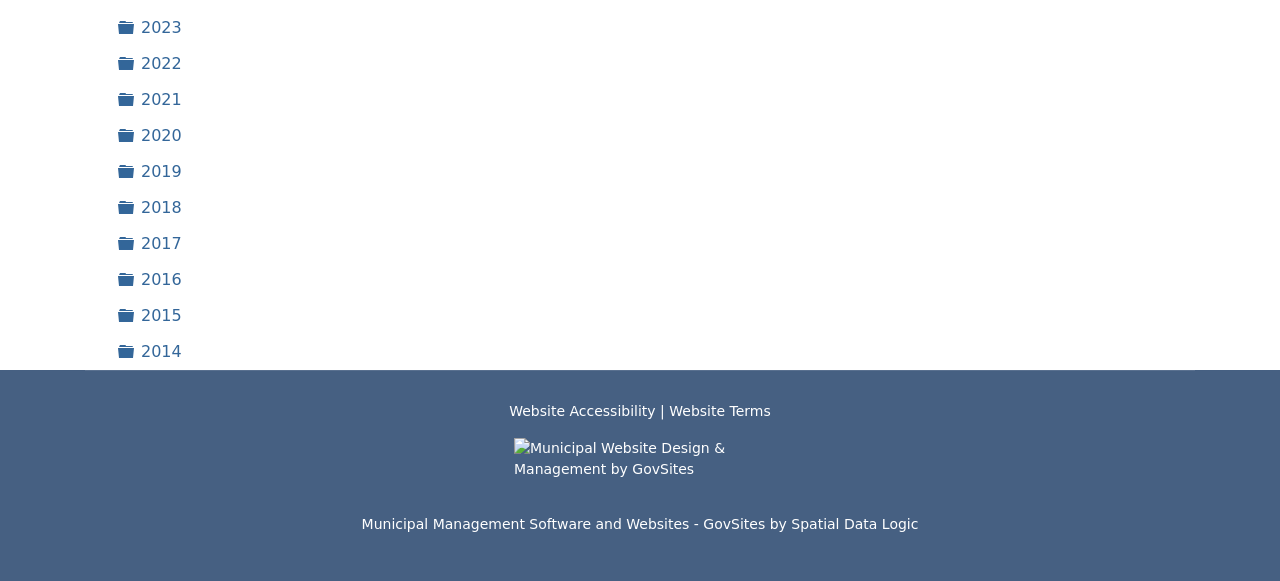Provide the bounding box coordinates for the UI element described in this sentence: "GovSites by Spatial Data Logic". The coordinates should be four float values between 0 and 1, i.e., [left, top, right, bottom].

[0.549, 0.888, 0.718, 0.916]